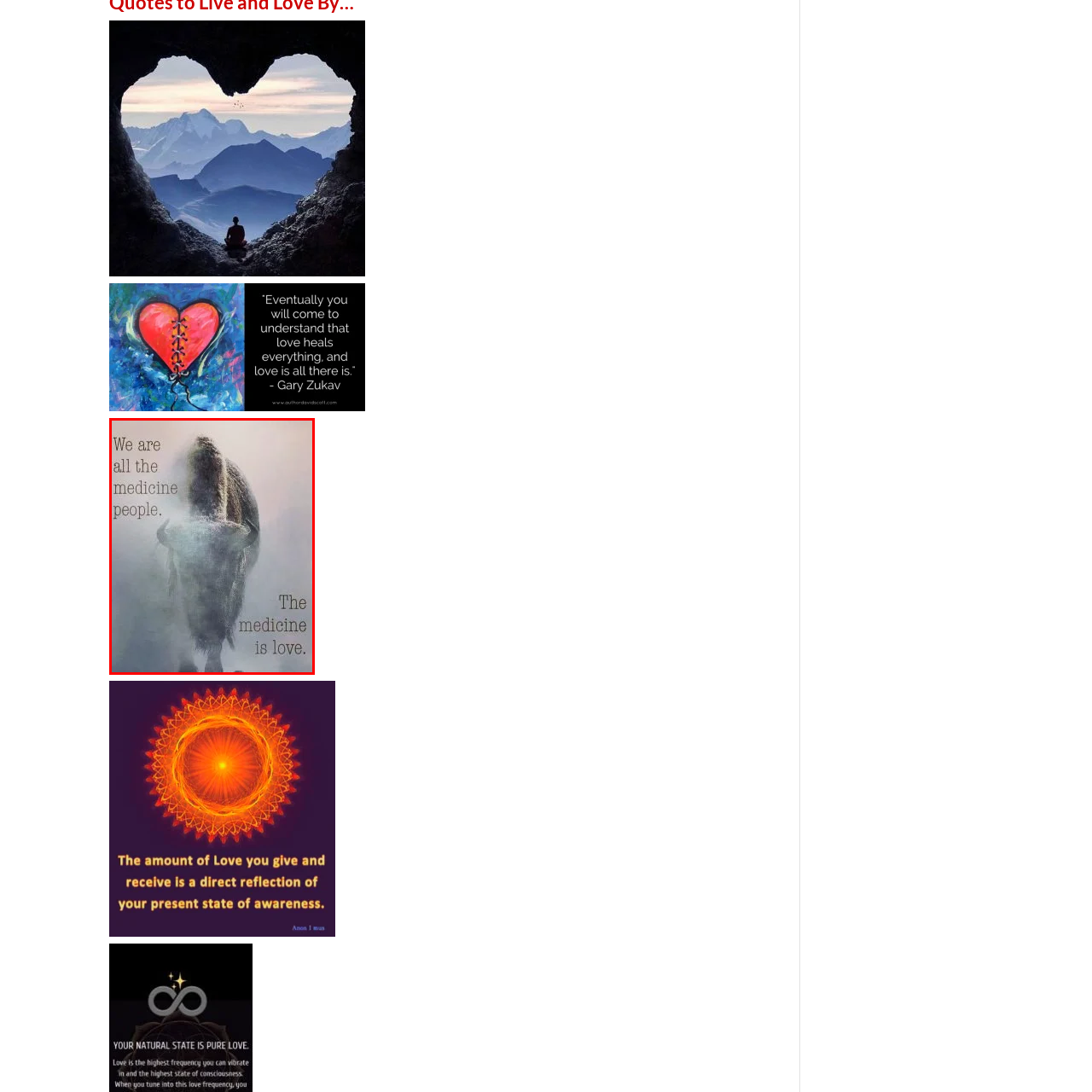What is the collective connection suggested by the text?  
Carefully review the image highlighted by the red outline and respond with a comprehensive answer based on the image's content.

The text 'We are all the medicine people' implies that everyone is connected to healing and spirituality, emphasizing the importance of unity and collective responsibility in these aspects.